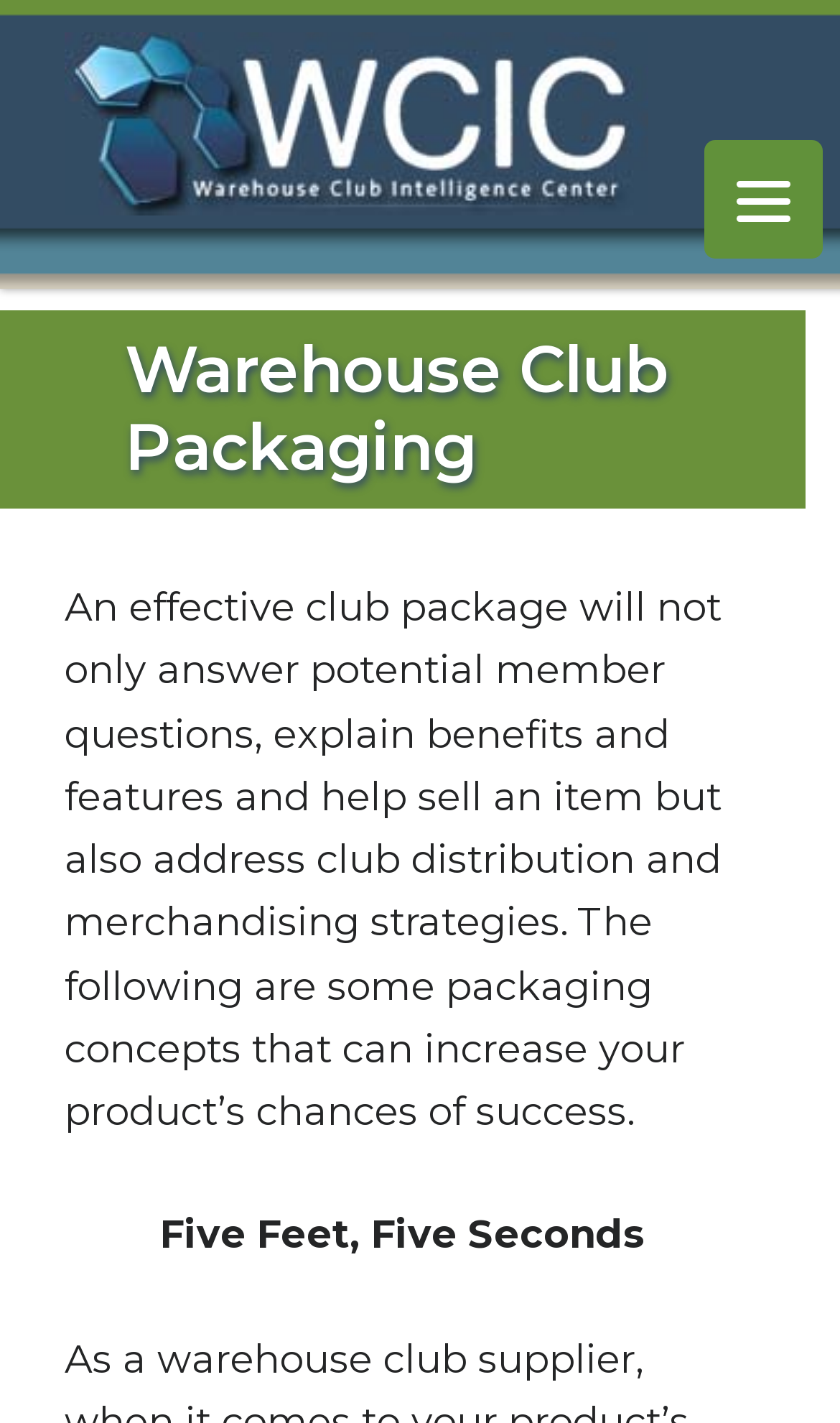Describe the entire webpage, focusing on both content and design.

The webpage is about Warehouse Club Packaging, with a prominent heading at the top center of the page. At the top right corner, there is a button labeled "Menu". 

Near the top left corner, there are two links, "Skip to main content" and "Skip to footer", which are likely used for accessibility purposes. 

Below the heading, there is an image with a link to the "Warehouse Club Intelligence Center" at the top center of the page. 

The main content of the page is a paragraph of text that explains the importance of effective club packaging, including answering member questions, explaining benefits and features, and addressing distribution and merchandising strategies. 

Further down the page, there is another section with a title "Five Feet, Five Seconds".